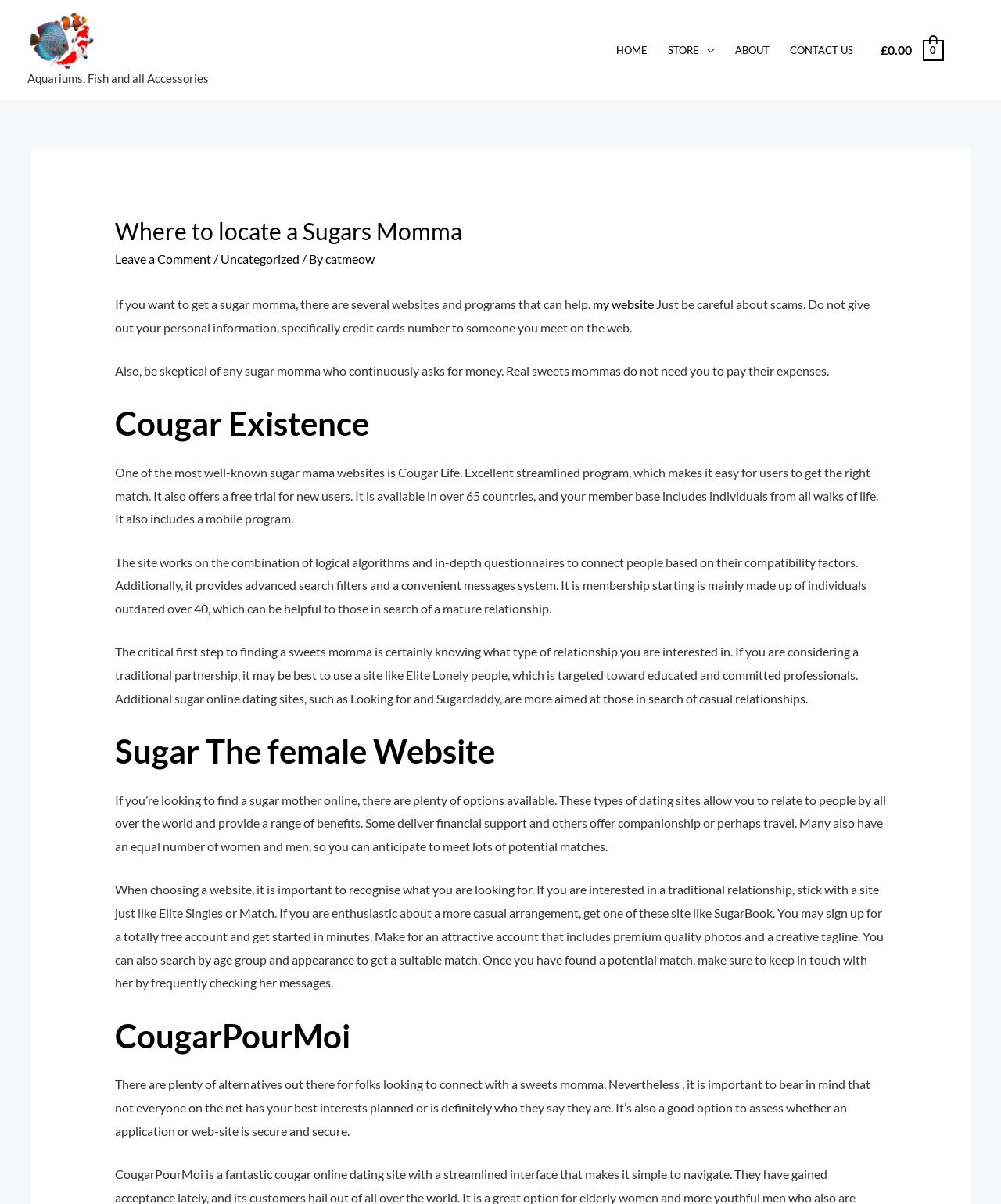Identify the bounding box of the HTML element described here: "alt="Norbreck Aquatics"". Provide the coordinates as four float numbers between 0 and 1: [left, top, right, bottom].

[0.027, 0.026, 0.096, 0.039]